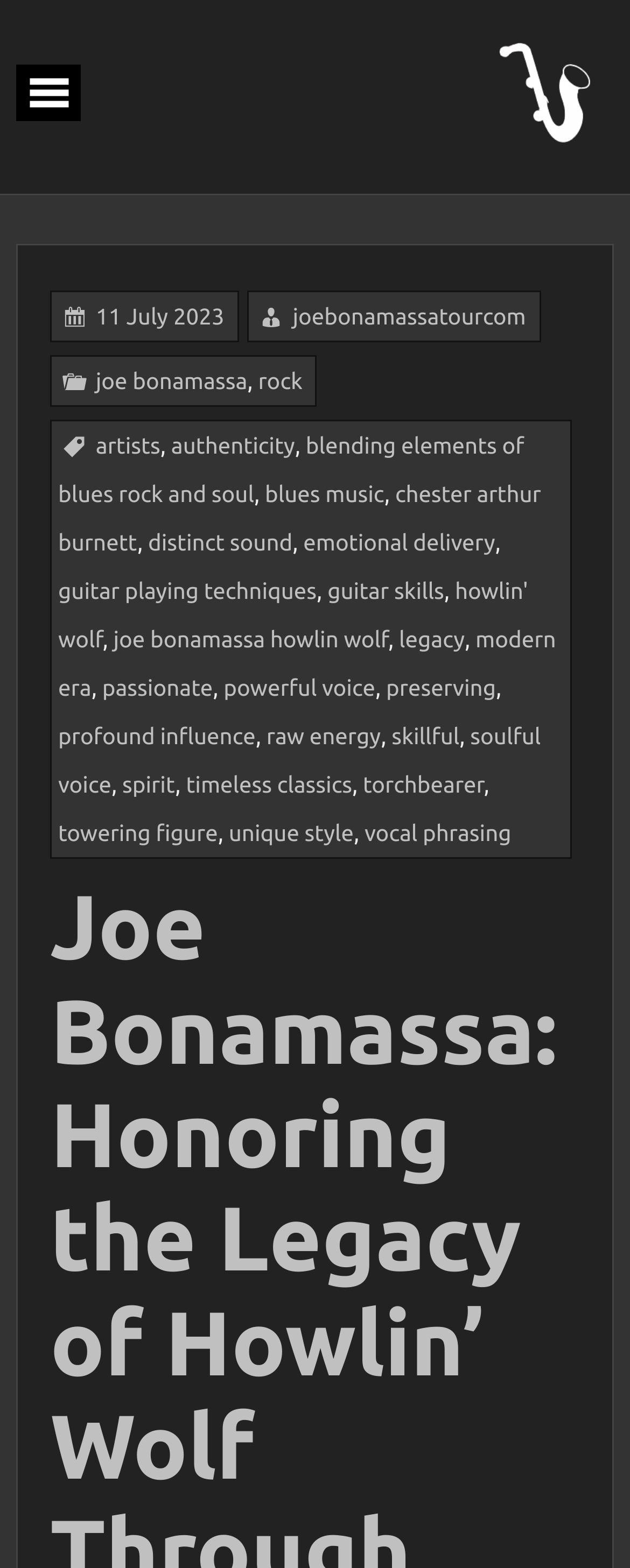What is the name of the musician who is preserving the legacy of Howlin' Wolf?
Identify the answer in the screenshot and reply with a single word or phrase.

Joe Bonamassa